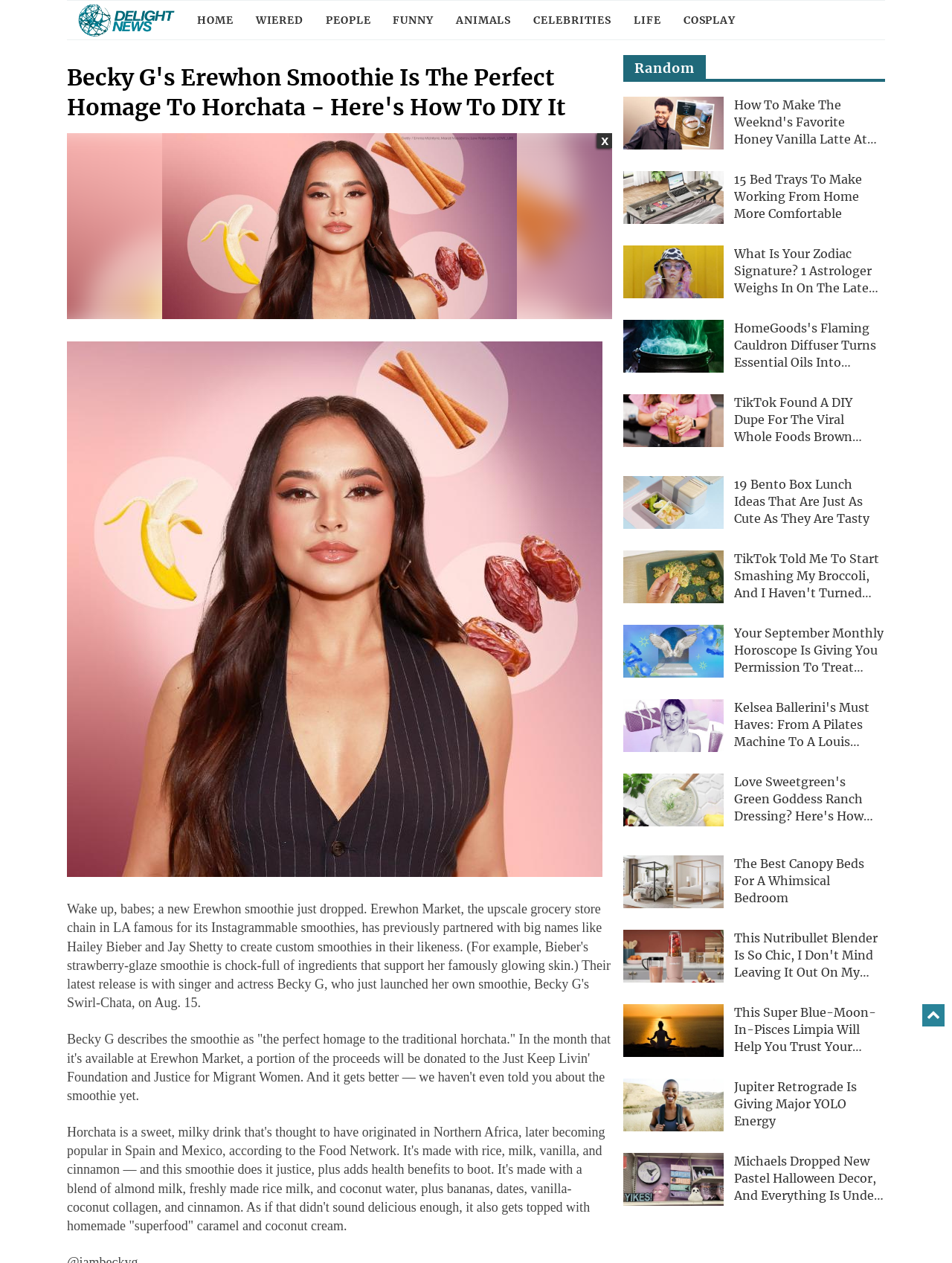What is the topic of the article with the image of a broccoli?
Give a thorough and detailed response to the question.

The article with the image of a broccoli has a heading 'TikTok Told Me to Start Smashing My Broccoli, and I Haven't Turned Back Since' which suggests that the topic of the article is food.